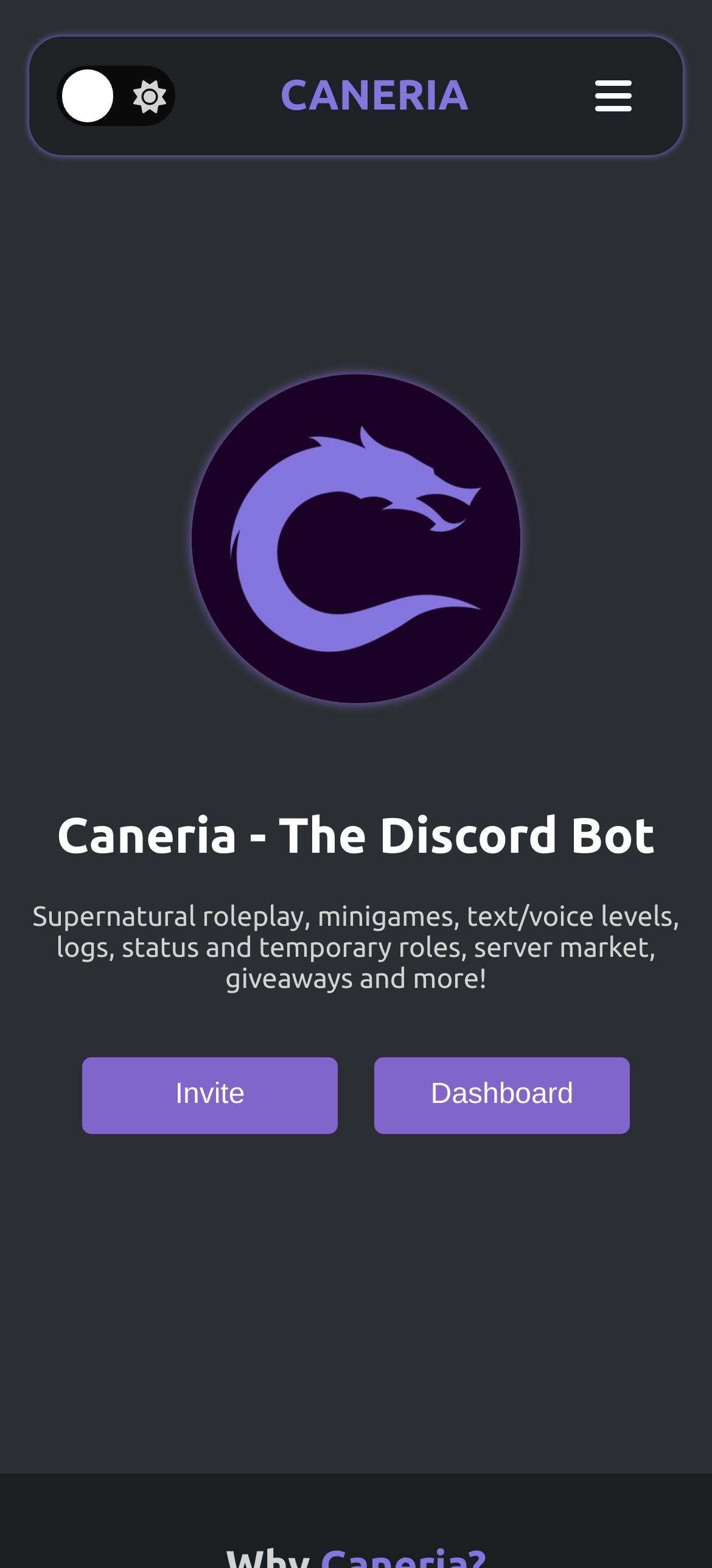Give a one-word or one-phrase response to the question:
What is the theme of the roleplay mentioned?

Supernatural